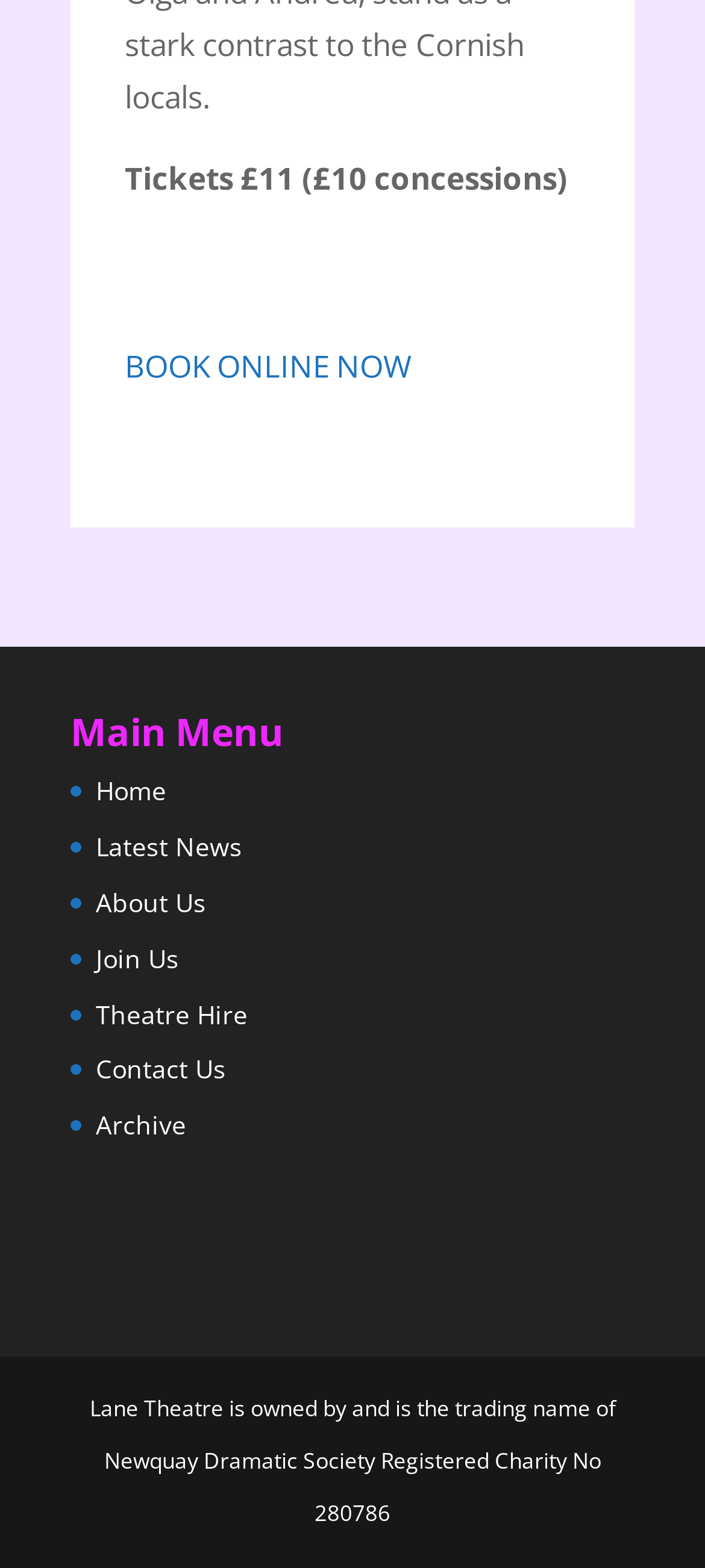Using the provided element description: "Theatre Hire", identify the bounding box coordinates. The coordinates should be four floats between 0 and 1 in the order [left, top, right, bottom].

[0.136, 0.635, 0.351, 0.657]